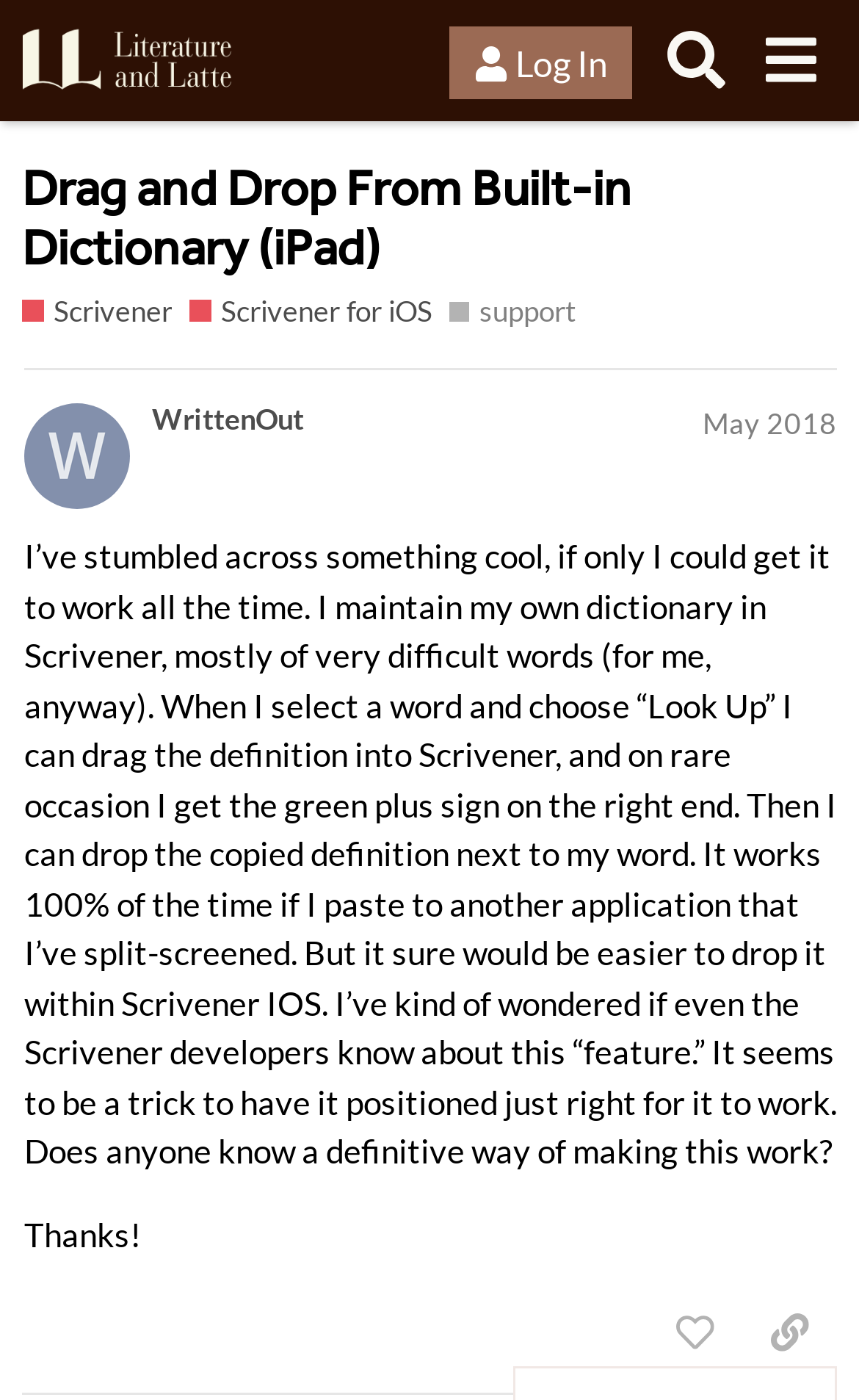Using the provided description: "Scrivener for iOS", find the bounding box coordinates of the corresponding UI element. The output should be four float numbers between 0 and 1, in the format [left, top, right, bottom].

[0.22, 0.208, 0.503, 0.239]